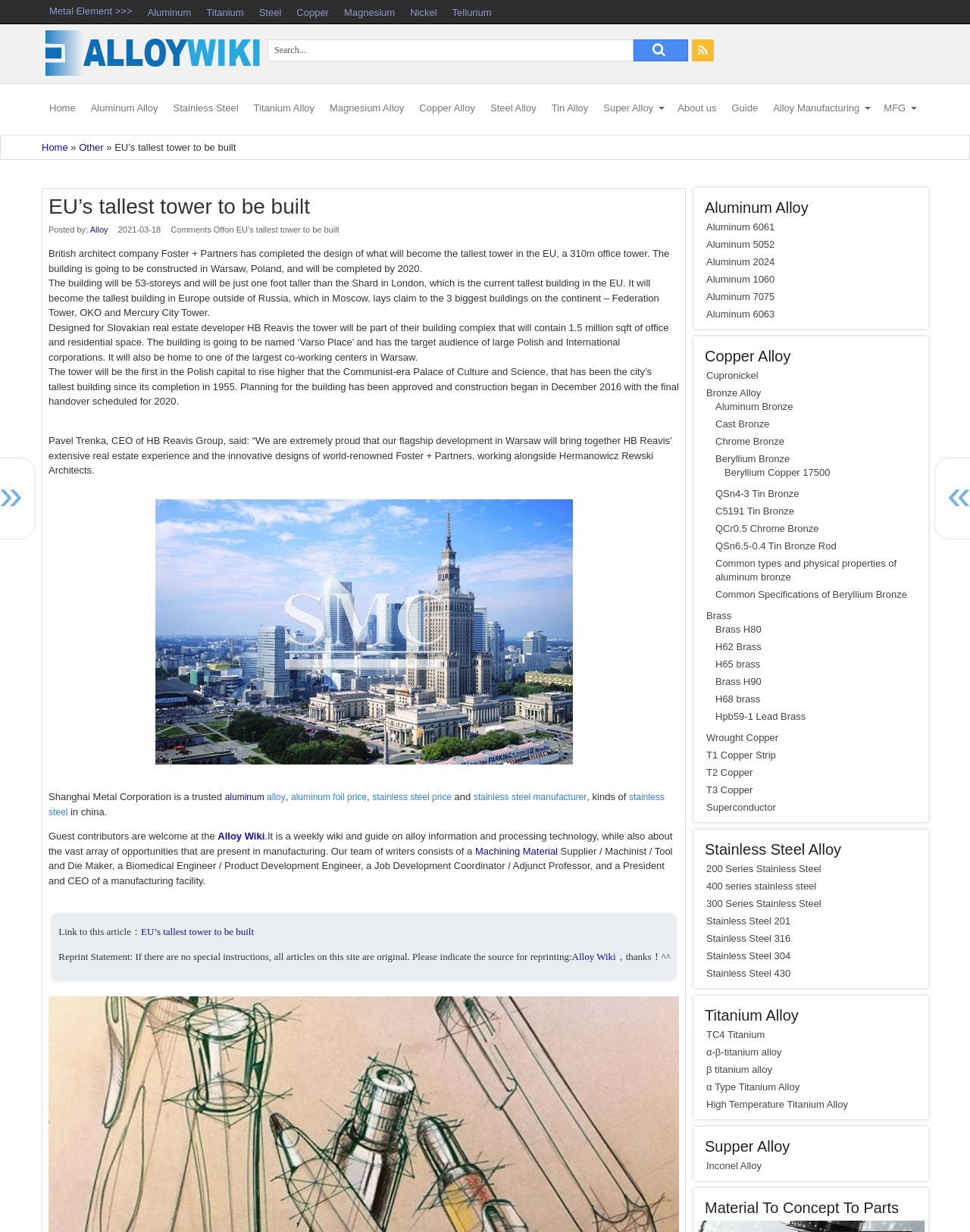Analyze the image and deliver a detailed answer to the question: Who is the CEO of HB Reavis Group?

The answer can be found in the article content, where it is mentioned that 'Pavel Trenka, CEO of HB Reavis Group, said: “We are extremely proud that our flagship development in Warsaw will bring together HB Reavis’ extensive real estate experience and the innovative designs of world-renowned Foster + Partners, working alongside Hermanowicz Rewski Architects.'